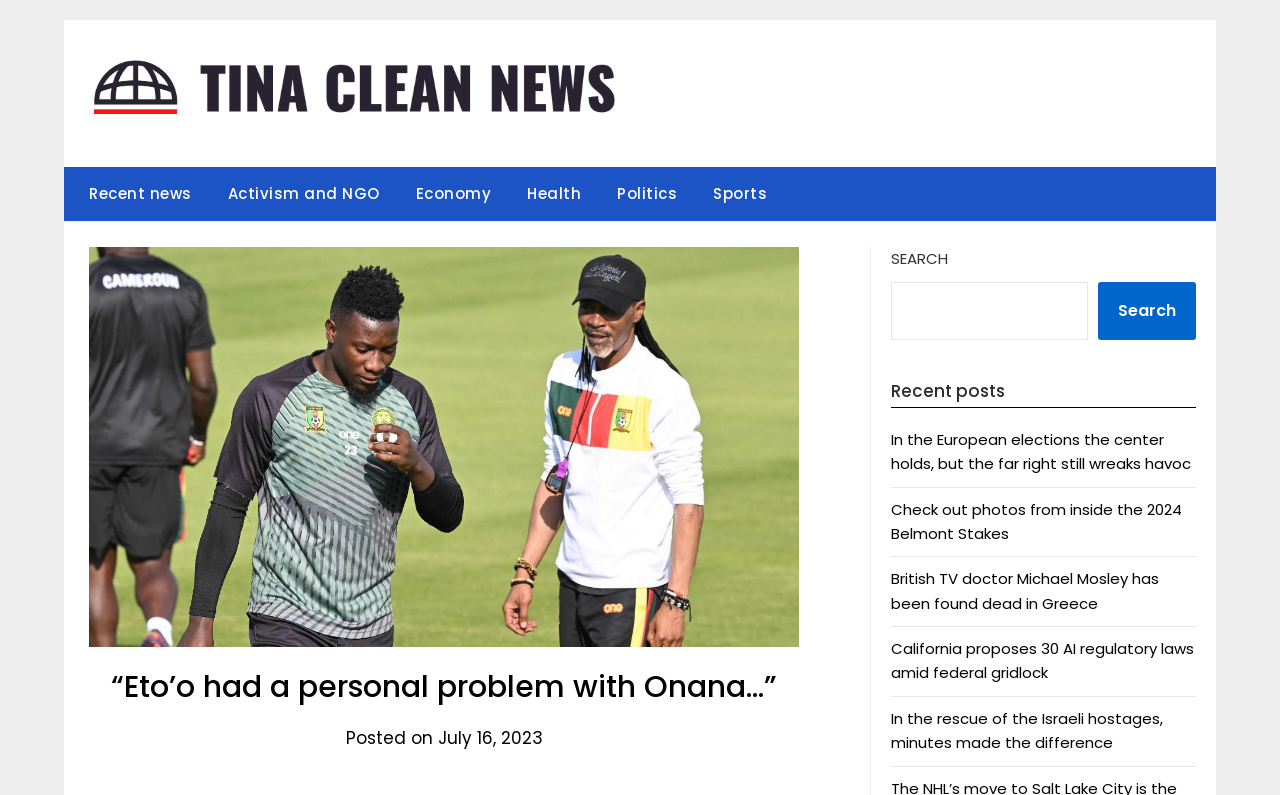Please pinpoint the bounding box coordinates for the region I should click to adhere to this instruction: "Click on the link about the Israeli hostages".

[0.696, 0.89, 0.909, 0.947]